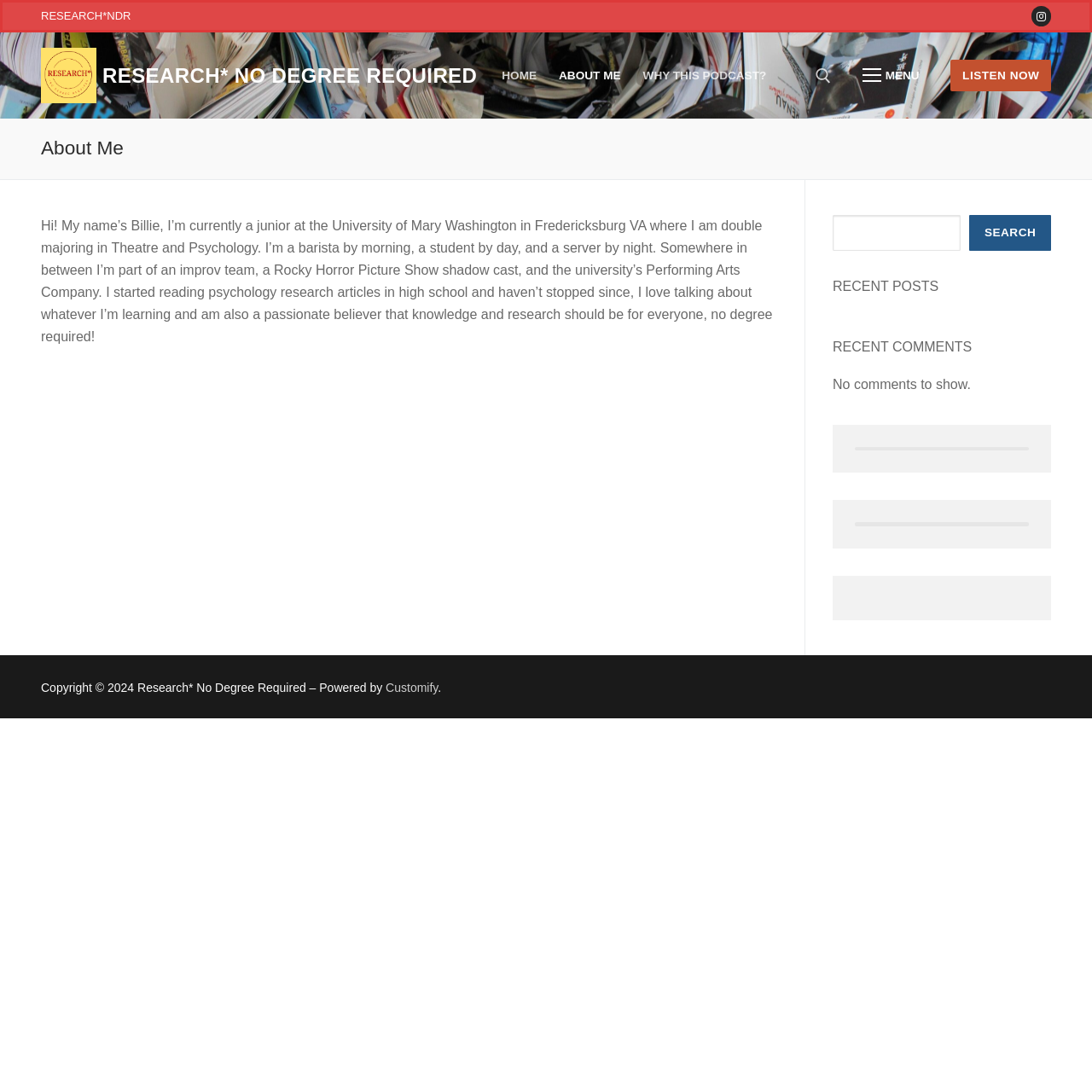What is the name of the person who writes about research? Observe the screenshot and provide a one-word or short phrase answer.

Billie